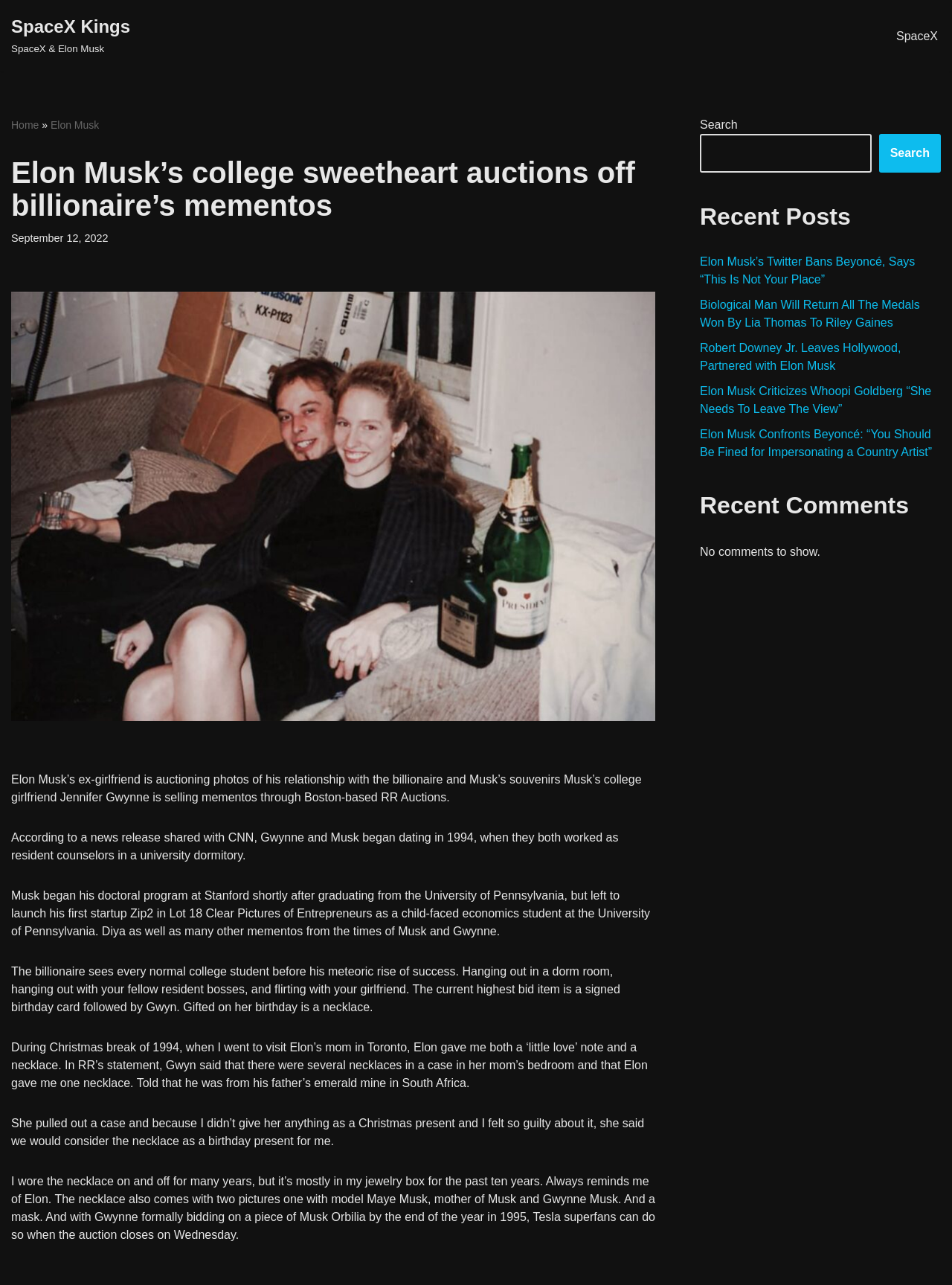Please locate the bounding box coordinates of the element that needs to be clicked to achieve the following instruction: "Select 'English' as the language". The coordinates should be four float numbers between 0 and 1, i.e., [left, top, right, bottom].

None